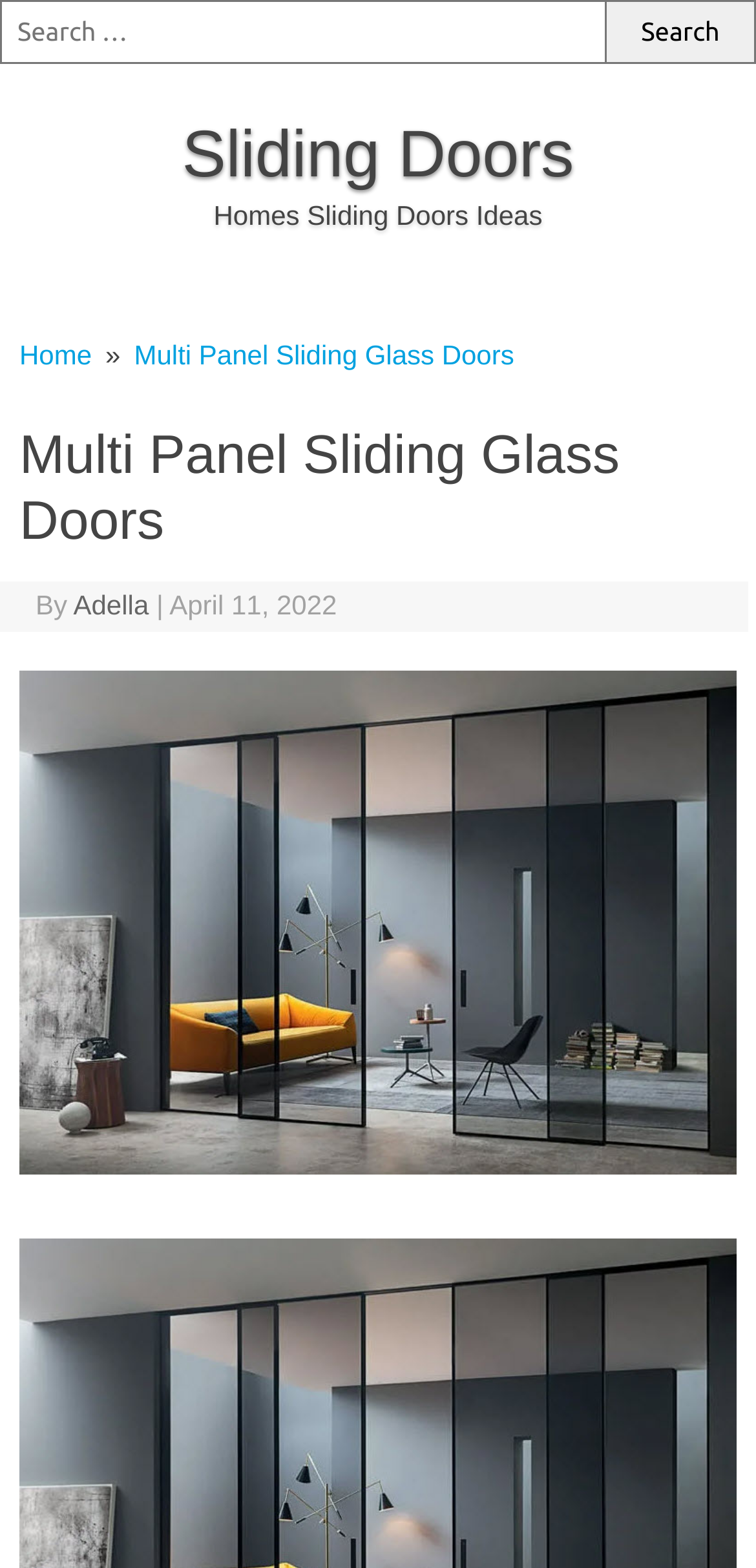Please provide a one-word or phrase answer to the question: 
What is the date of the article?

April 11, 2022